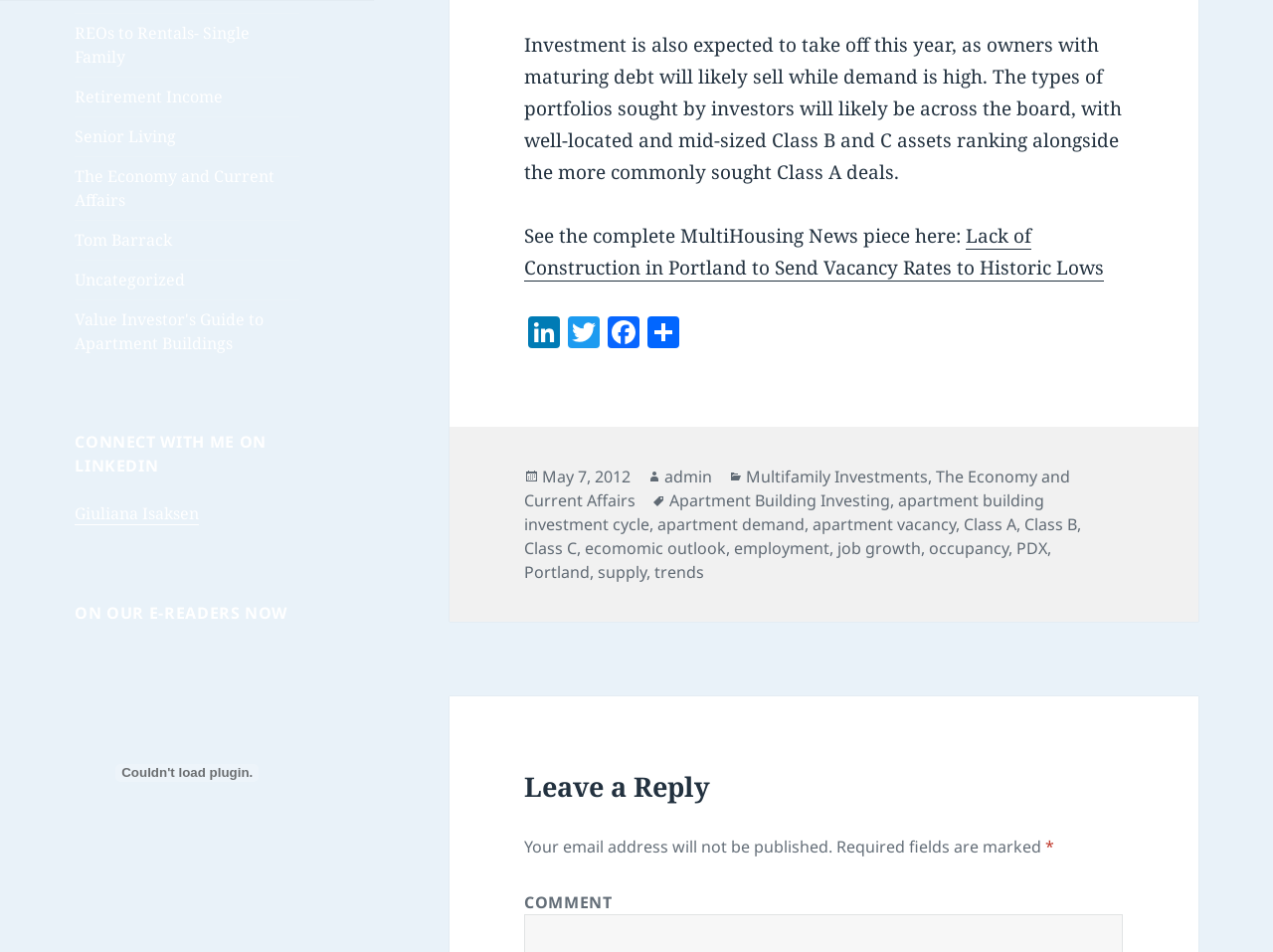Locate the bounding box coordinates of the region to be clicked to comply with the following instruction: "Click on the 'REOs to Rentals- Single Family' link". The coordinates must be four float numbers between 0 and 1, in the form [left, top, right, bottom].

[0.059, 0.023, 0.196, 0.071]